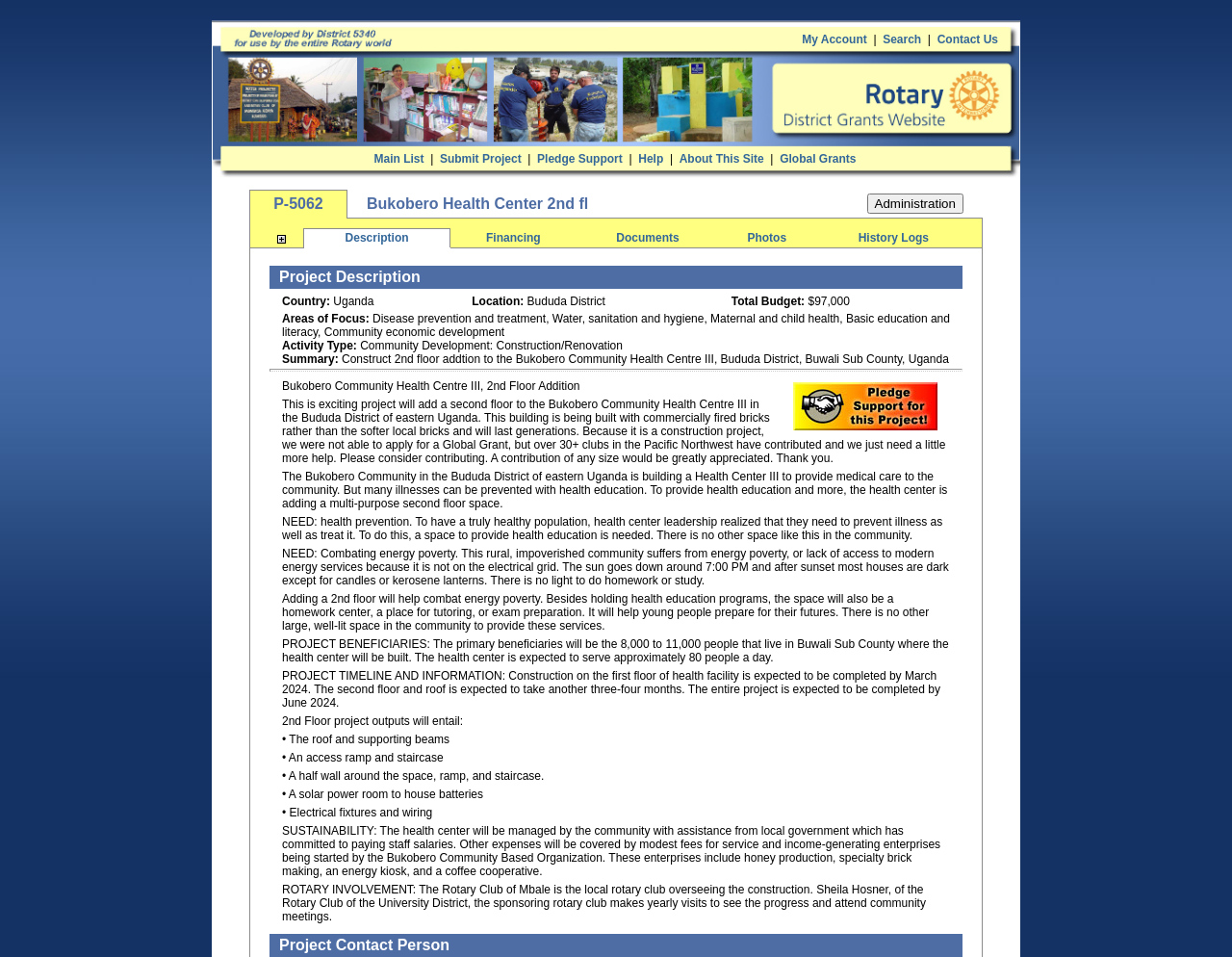Find and provide the bounding box coordinates for the UI element described with: "History Logs".

[0.697, 0.241, 0.754, 0.255]